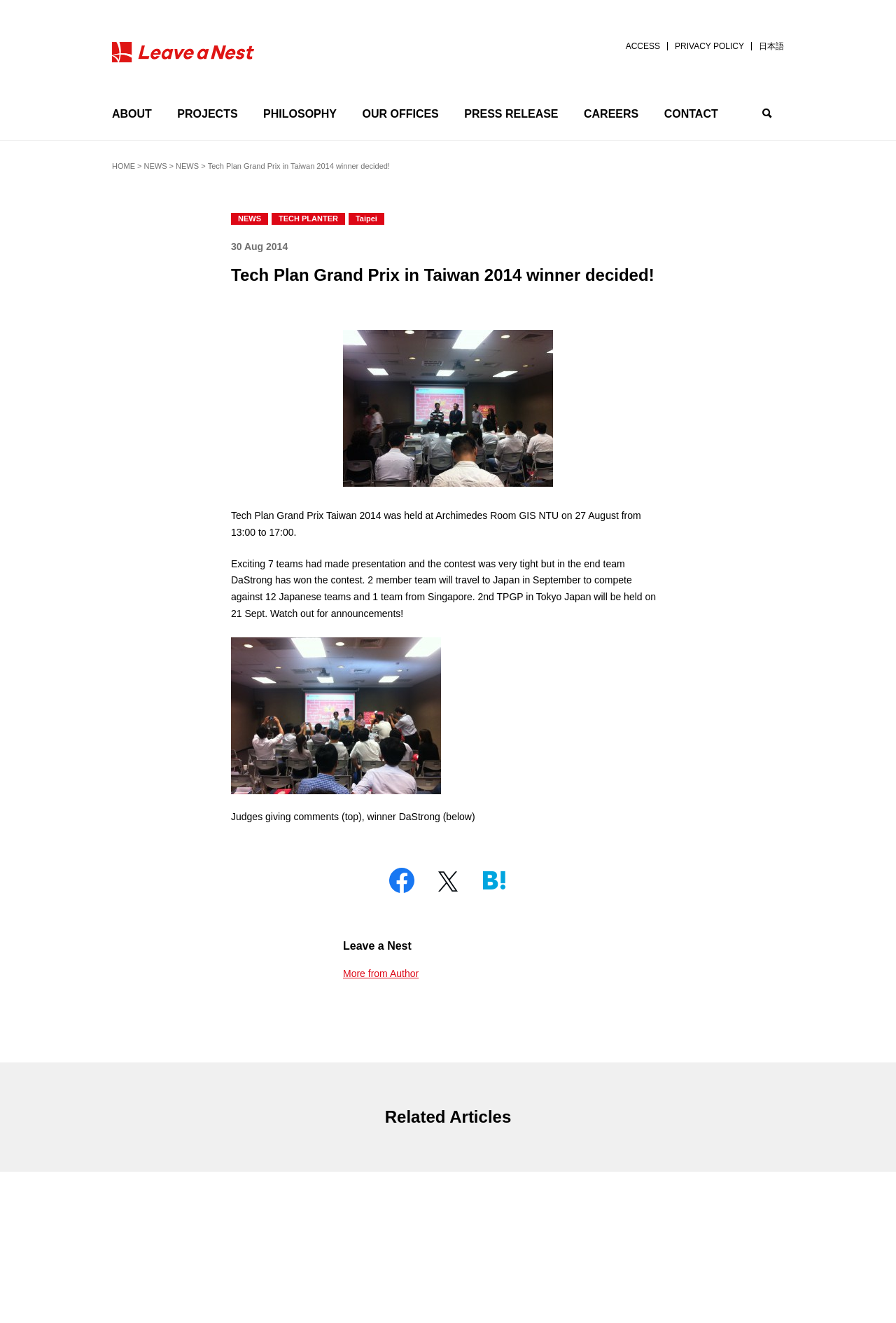Extract the main heading text from the webpage.

Tech Plan Grand Prix in Taiwan 2014 winner decided!